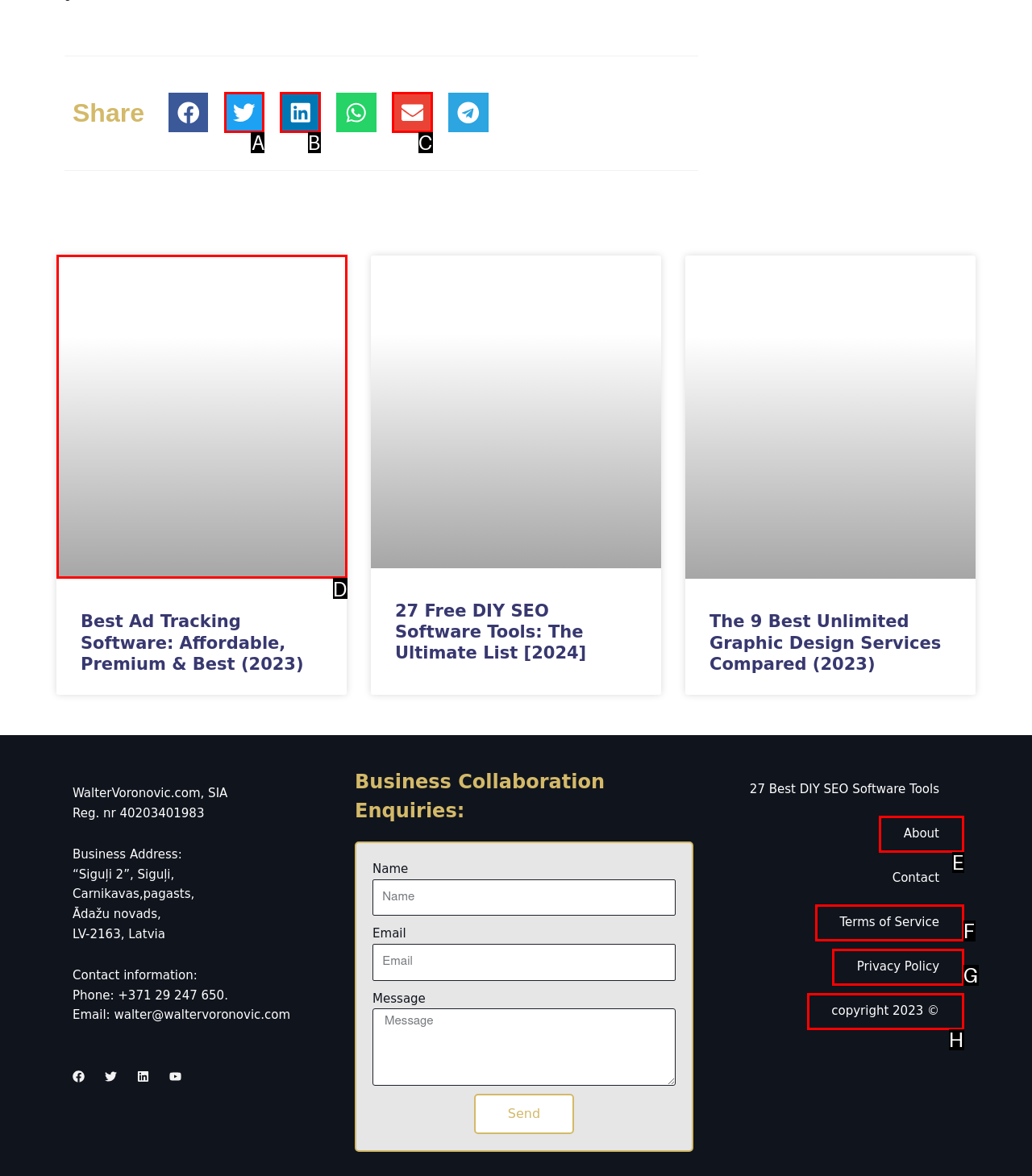Determine which option you need to click to execute the following task: Read about Best Ad Tracking Software. Provide your answer as a single letter.

D